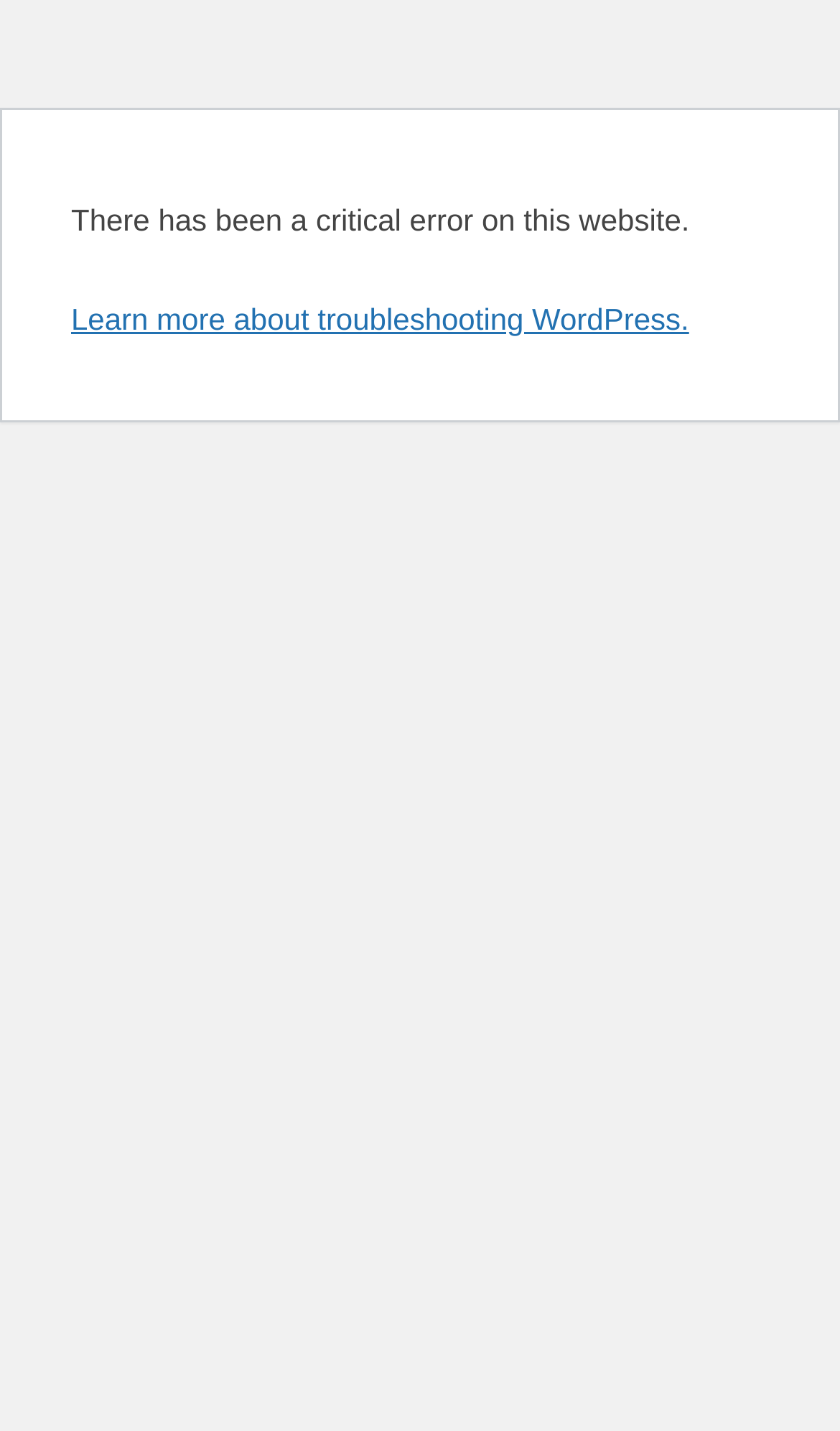From the screenshot, find the bounding box of the UI element matching this description: "Learn more about troubleshooting WordPress.". Supply the bounding box coordinates in the form [left, top, right, bottom], each a float between 0 and 1.

[0.085, 0.211, 0.82, 0.235]